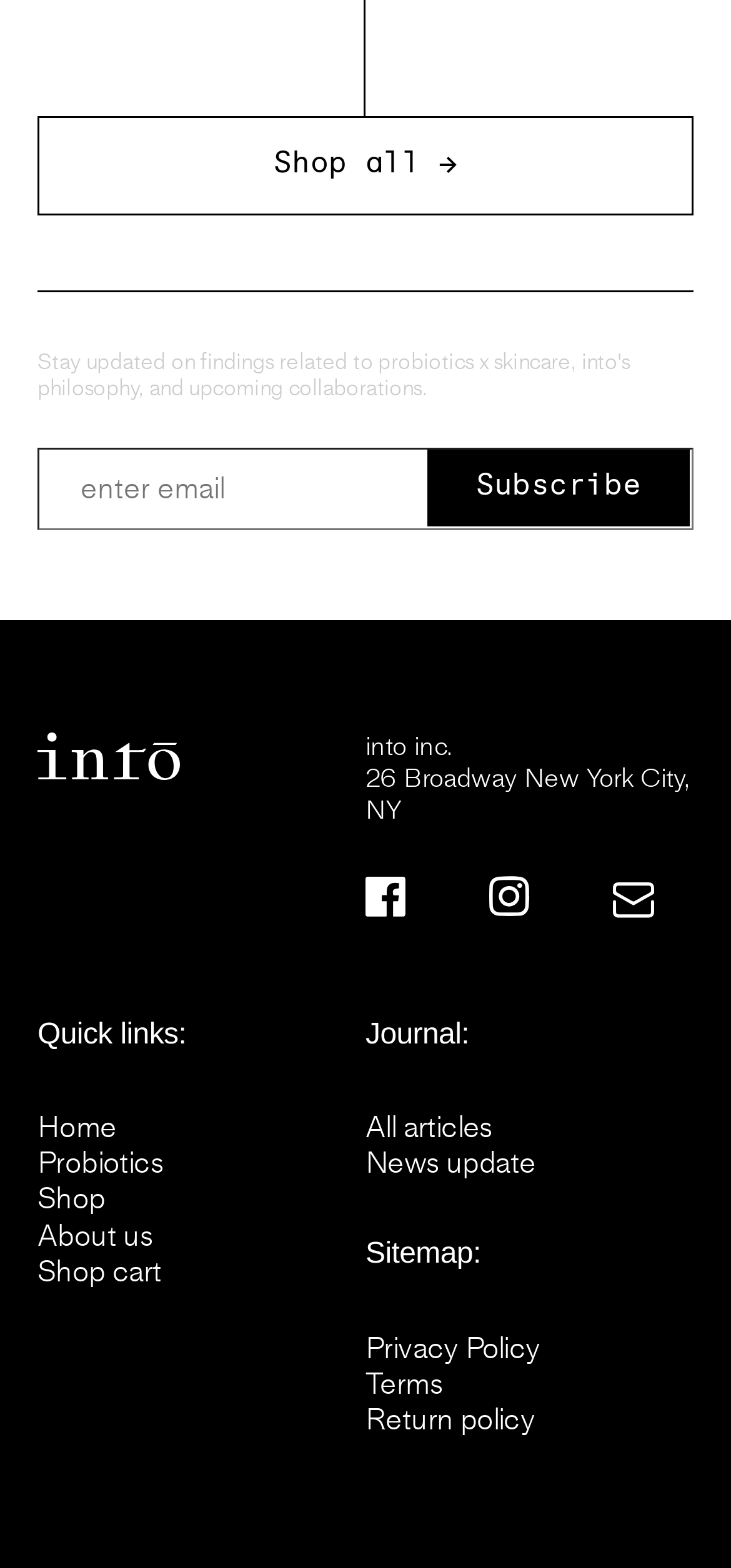Please determine the bounding box coordinates of the element's region to click in order to carry out the following instruction: "Read privacy policy". The coordinates should be four float numbers between 0 and 1, i.e., [left, top, right, bottom].

[0.5, 0.848, 0.949, 0.871]